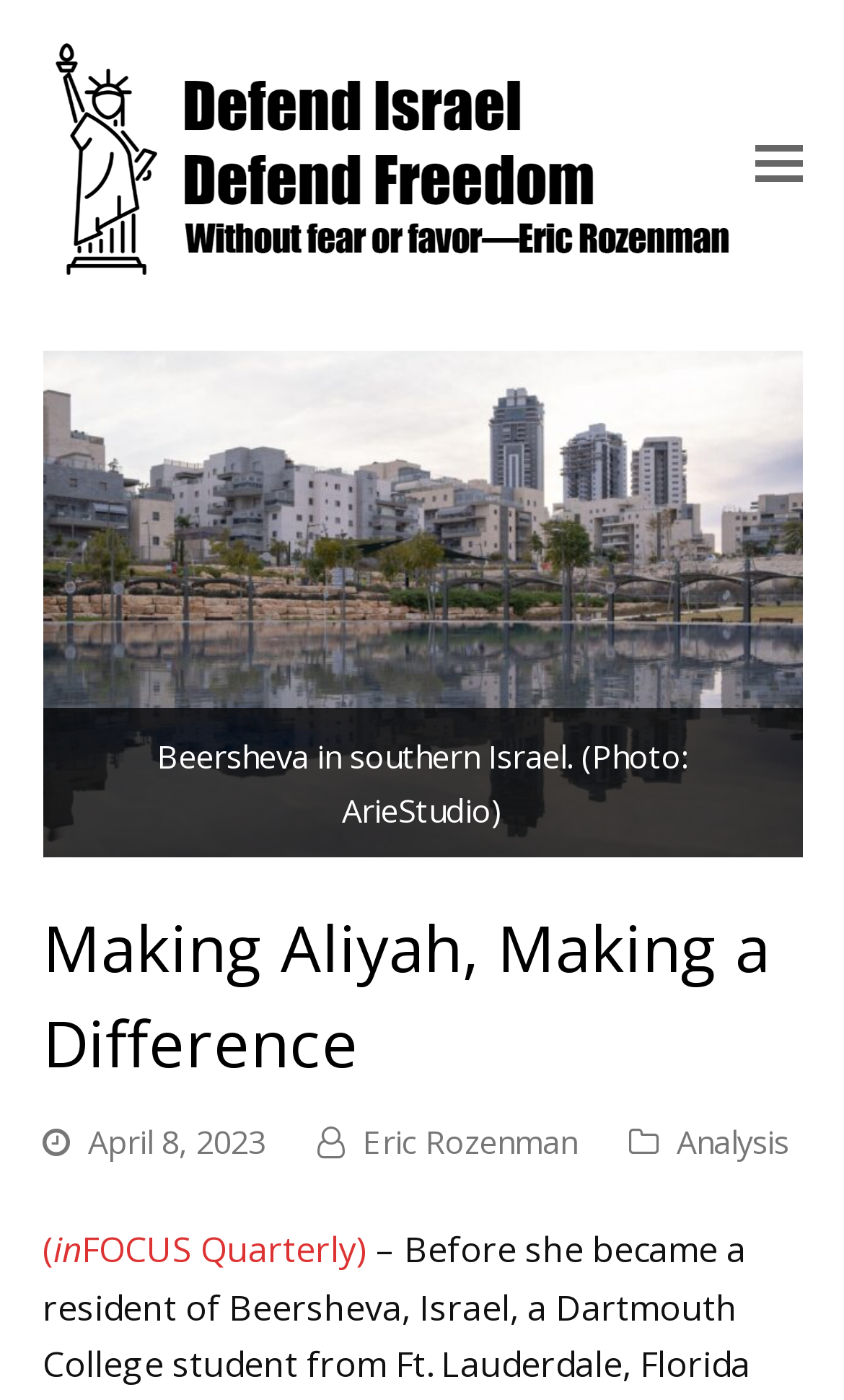From the image, can you give a detailed response to the question below:
Who is the author of the article?

The answer can be found in the link element with the text 'Eric Rozenman'. This element is likely to be the author's name, as it is placed near the title and date of the article.